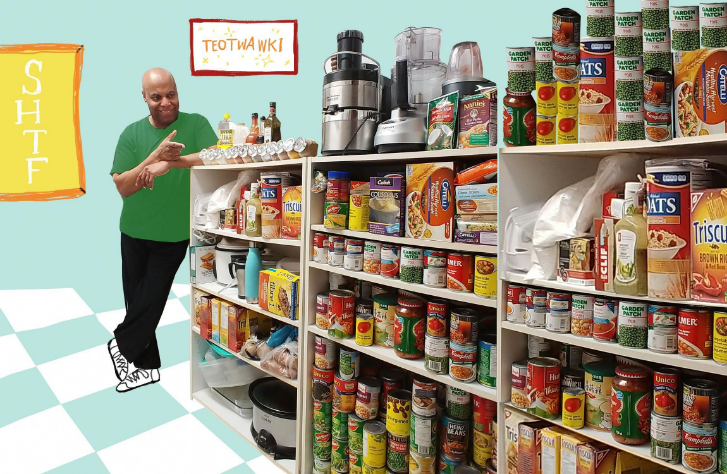Give a comprehensive caption for the image.

In this vibrant image, a lively kitchen pantry is showcased, emphasizing the importance of preparedness. On the left, the phrase "SHTF" (an acronym for "Sh** Hits The Fan") and "TEOTWAWKI" (meaning "The End Of The World As We Know It") are boldly displayed, framing the scene with a sense of urgency and survival awareness. 

The focal point of the image is a cheerful individual dressed in a green shirt, confidently posing near shelves packed with an impressive array of non-perishable food items. The pantry features neatly organized cans and boxes, including essentials like beans, fruits, vegetables, and various cooking ingredients, highlighting a well-thought-out stockpile aimed at sustaining a household during emergencies. 

Various kitchen appliances, including a juicer and other food preparation tools, are also visible, suggesting readiness for cooking and nutrition management in challenging times. The overall composition conveys a message of resilience and preparedness, encouraging viewers to consider their own food storage practices.